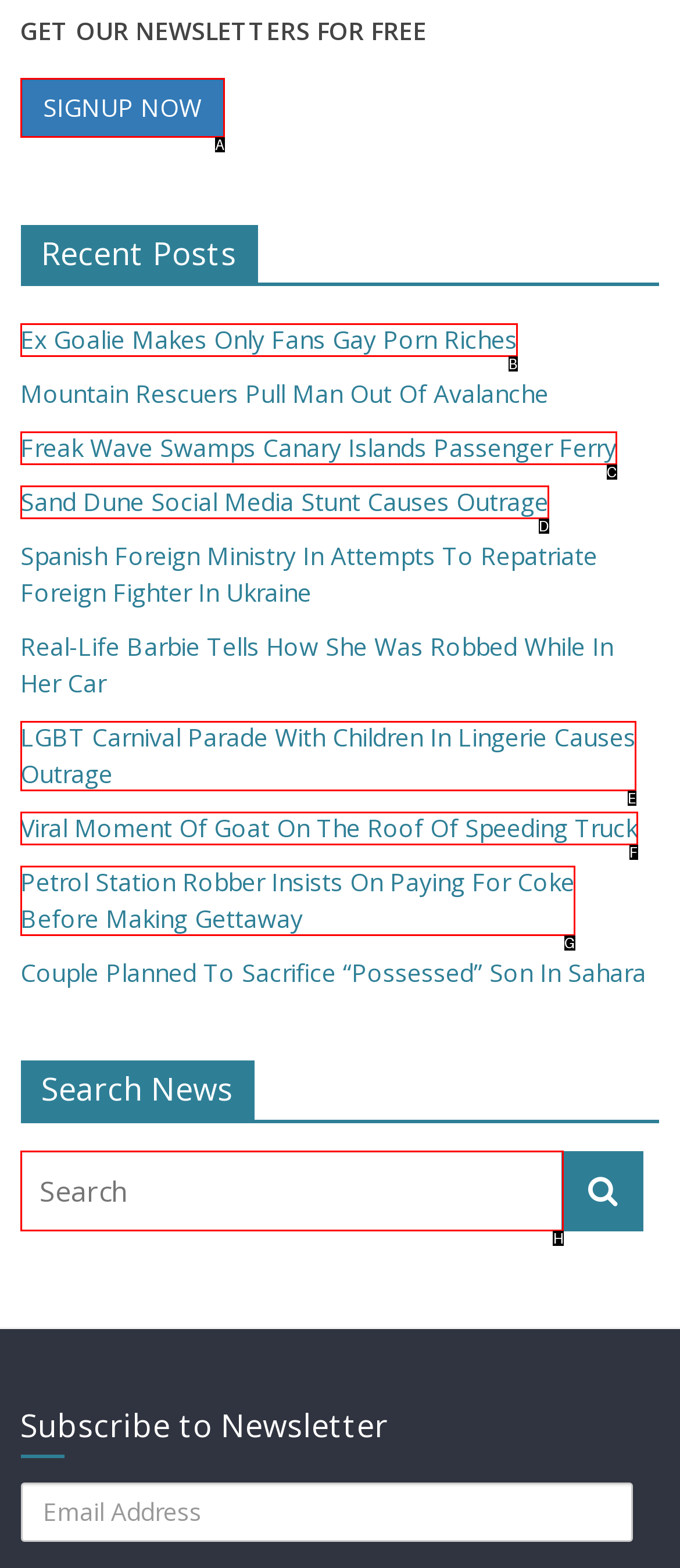Choose the correct UI element to click for this task: Search for news Answer using the letter from the given choices.

H